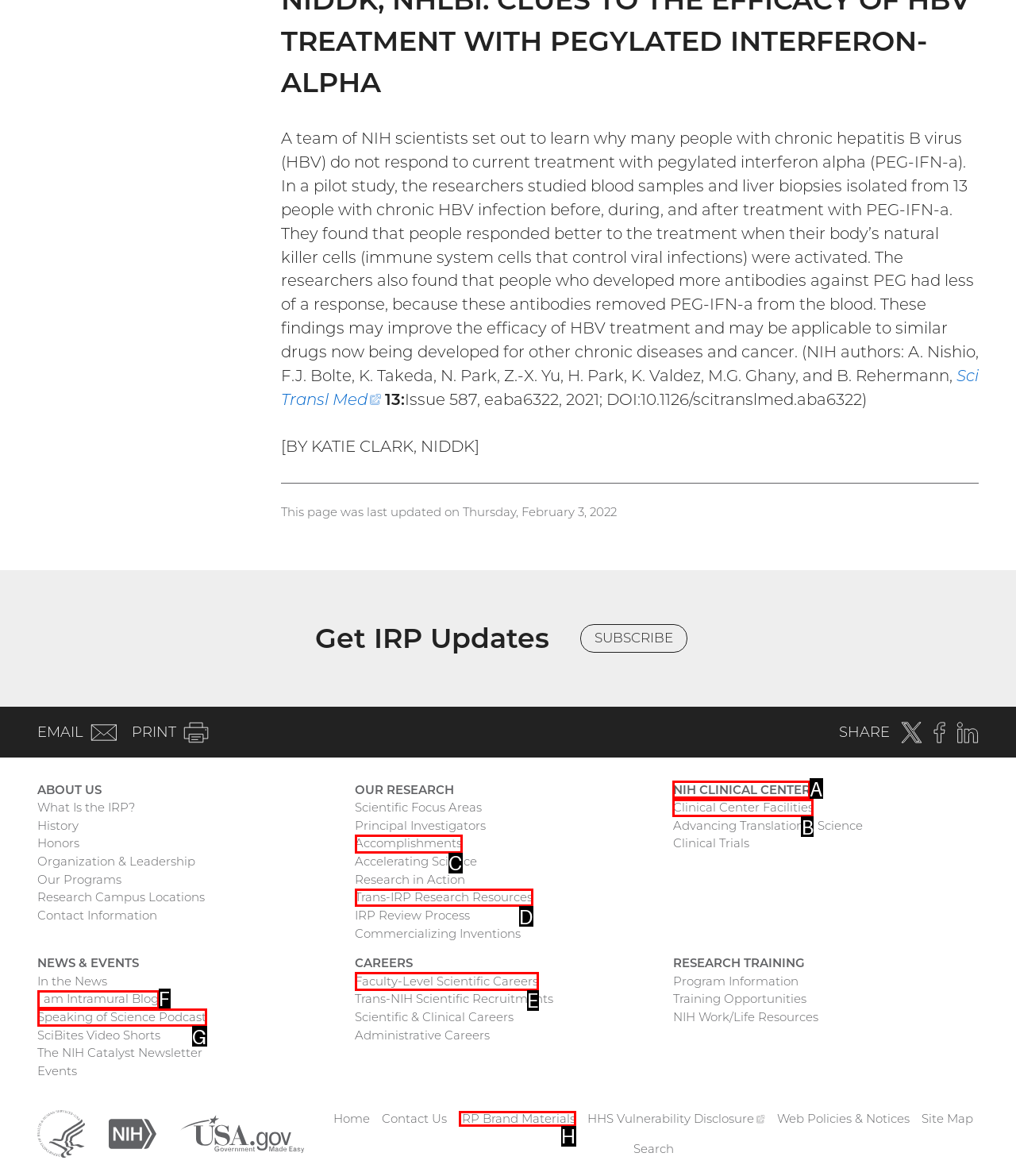Specify which HTML element I should click to complete this instruction: Visit the NIH Clinical Center Answer with the letter of the relevant option.

A